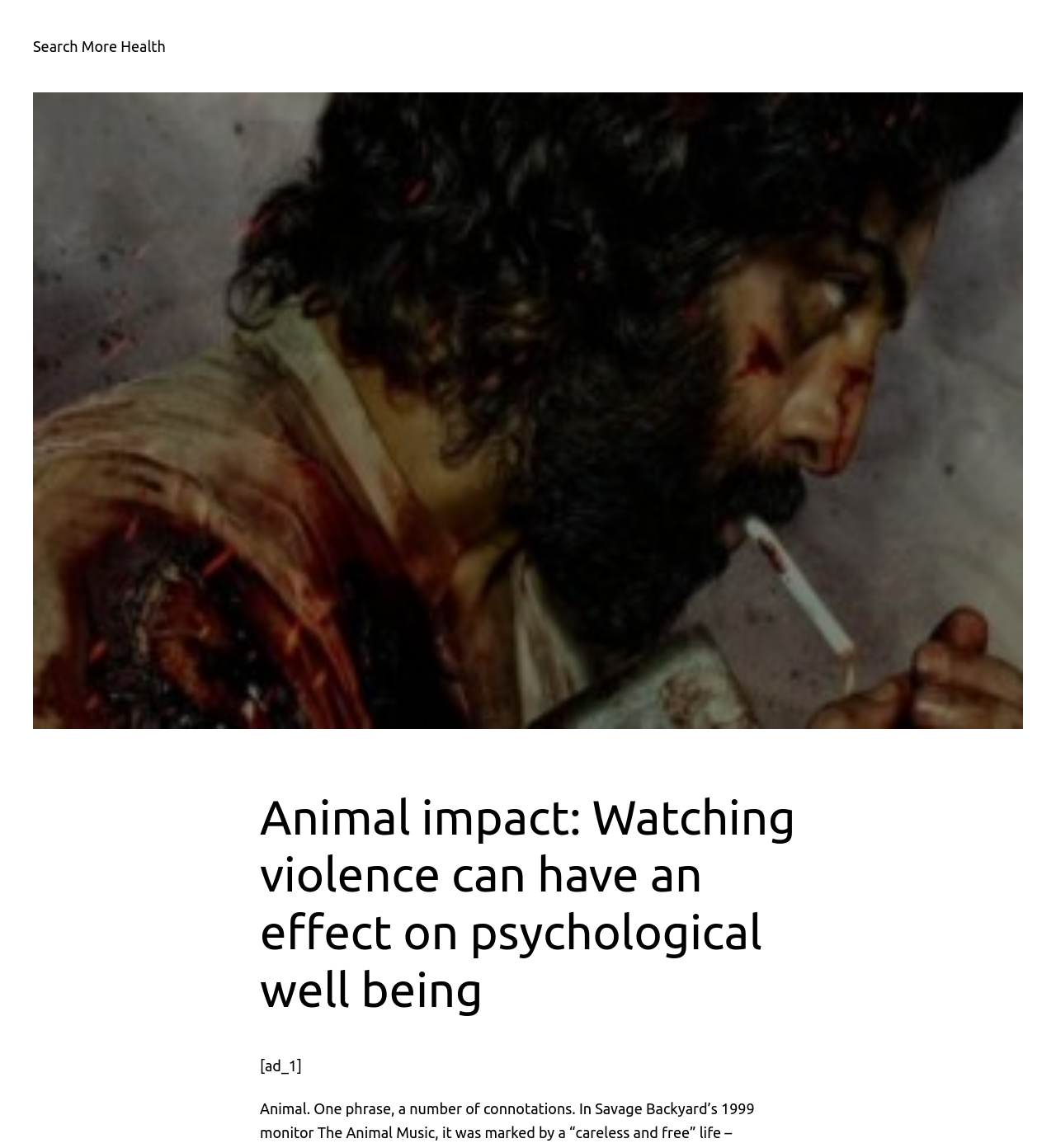Locate the primary headline on the webpage and provide its text.

Animal impact: Watching violence can have an effect on psychological well being